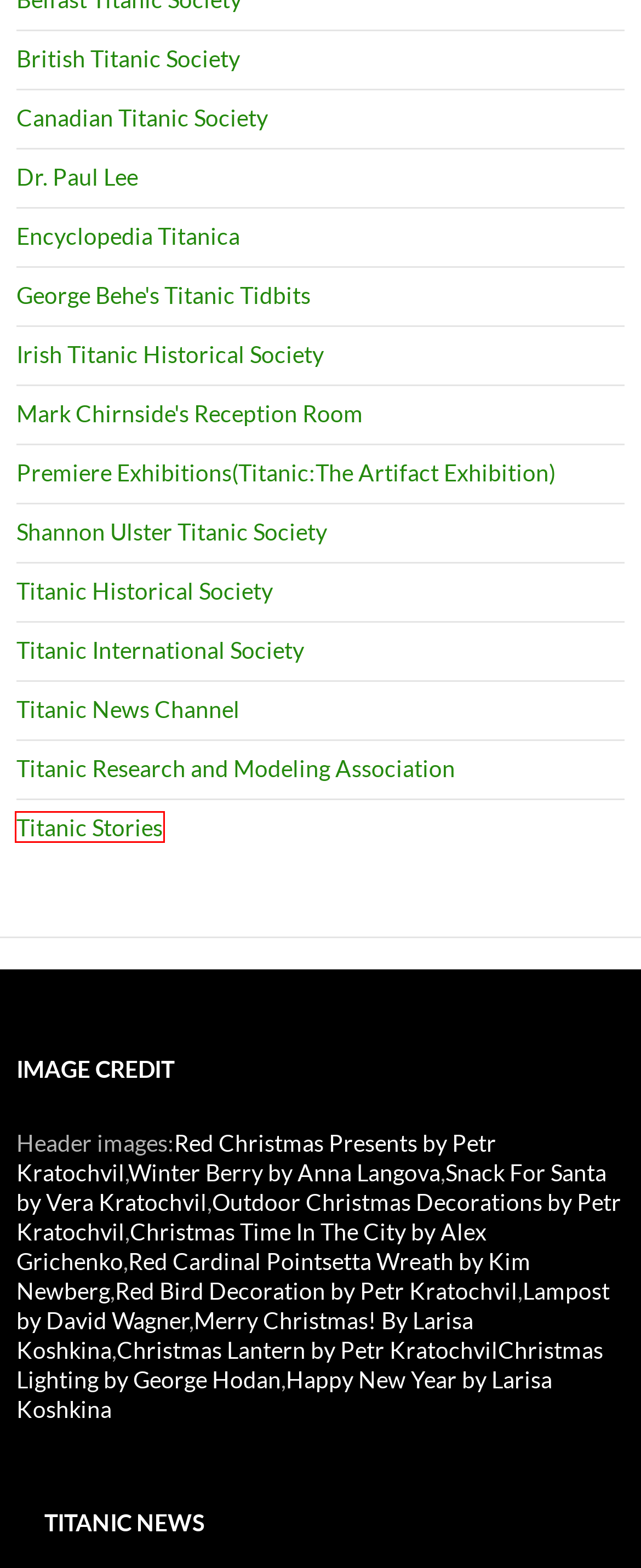Examine the screenshot of a webpage with a red bounding box around a specific UI element. Identify which webpage description best matches the new webpage that appears after clicking the element in the red bounding box. Here are the candidates:
A. Mark Chirnside’s Reception Room
B. July | 2017 | Titanic News Channel
C. Titanic News Channel
D. Titanic Belfast | Ireland.com
E. Titanic International Society – Titanic International Society – Researching the liners of the world
F. NameBright - Domain Expired
G. July | 2020 | Titanic News Channel
H. Titanic Historical Society, Inc. | Established 1963 | THS

D